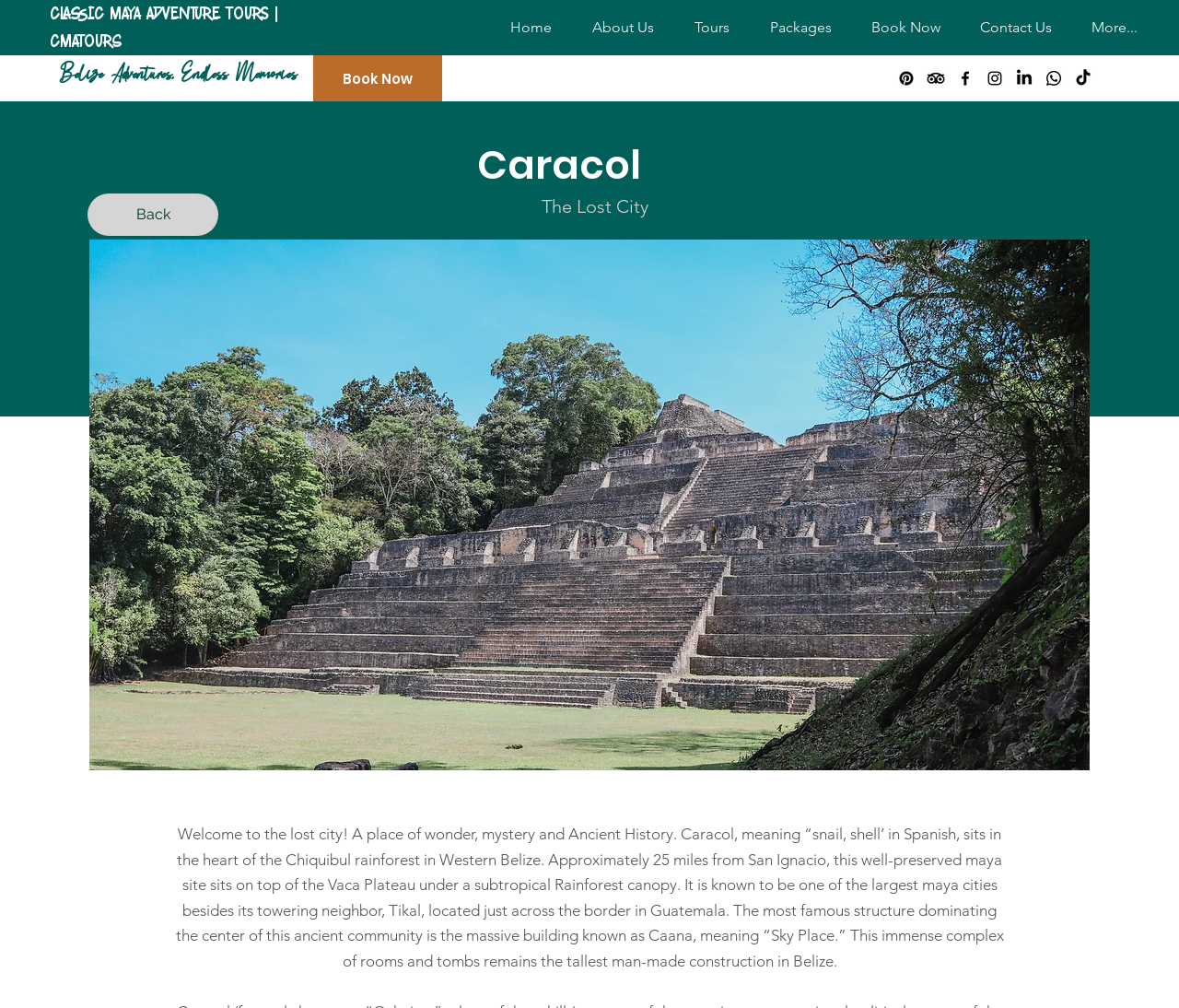Please provide a detailed answer to the question below based on the screenshot: 
What is the name of the massive building in the center of Caracol?

I found the answer by reading the text element 'The most famous structure dominating the center of this ancient community is the massive building known as Caana, meaning “Sky Place.”' with bounding box coordinates [0.149, 0.818, 0.851, 0.962]. This text describes the main feature of Caracol, and it mentions the name of the massive building.